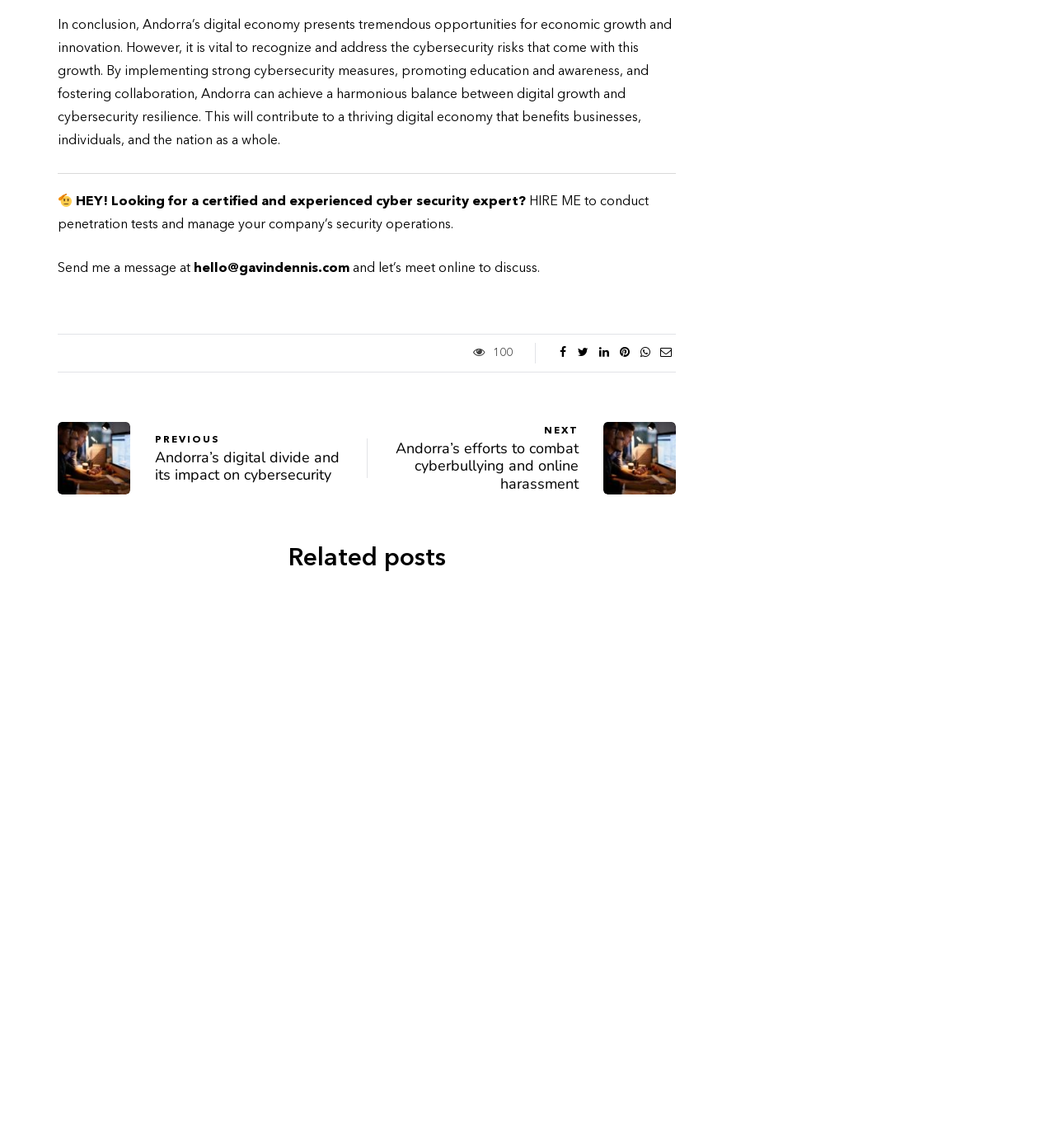Find the bounding box coordinates of the element to click in order to complete this instruction: "Click the 'A History of Cyber Attacks in Bosnia and Herzegovina: Lessons Learned and Progress Made' link". The bounding box coordinates must be four float numbers between 0 and 1, denoted as [left, top, right, bottom].

[0.096, 0.754, 0.294, 0.857]